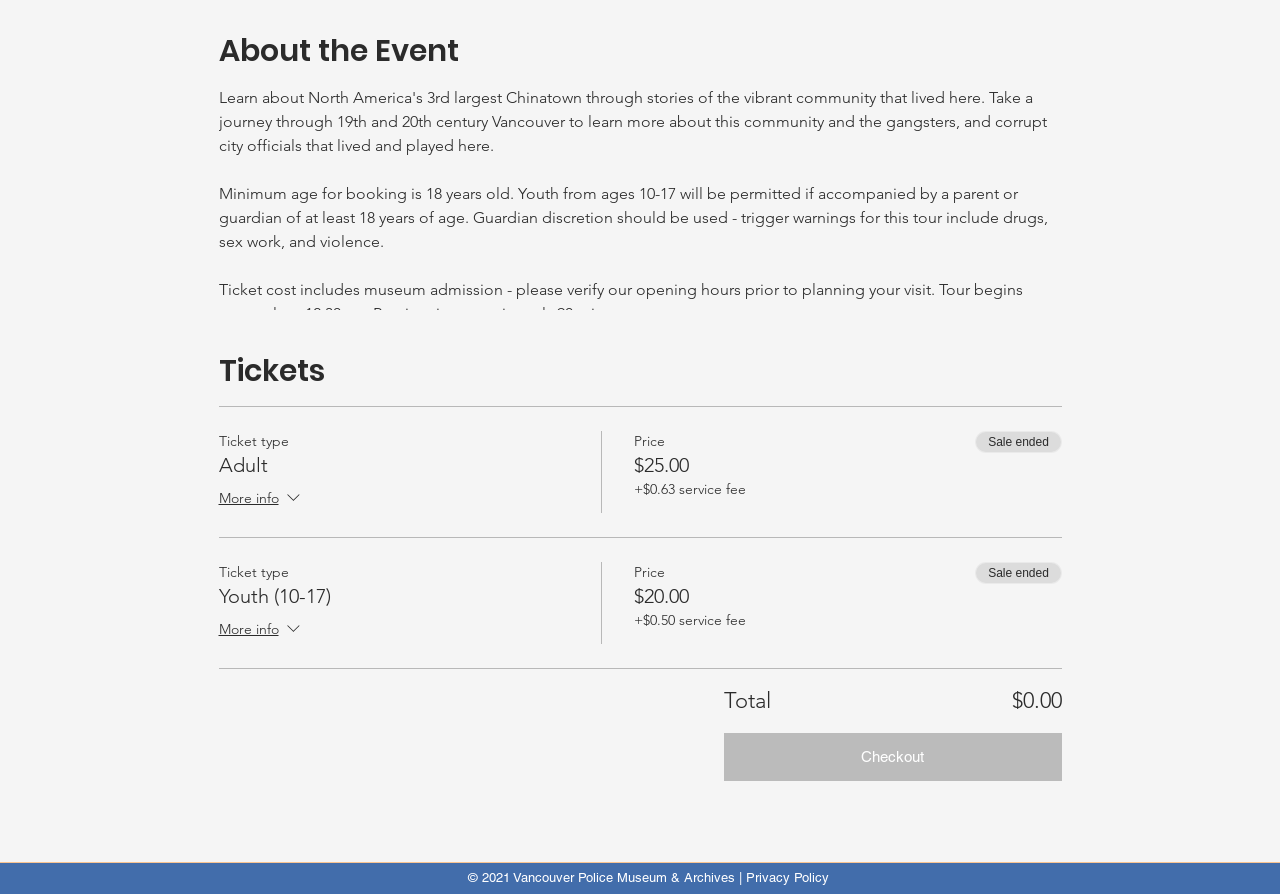Please give a short response to the question using one word or a phrase:
What is the total cost?

$0.00